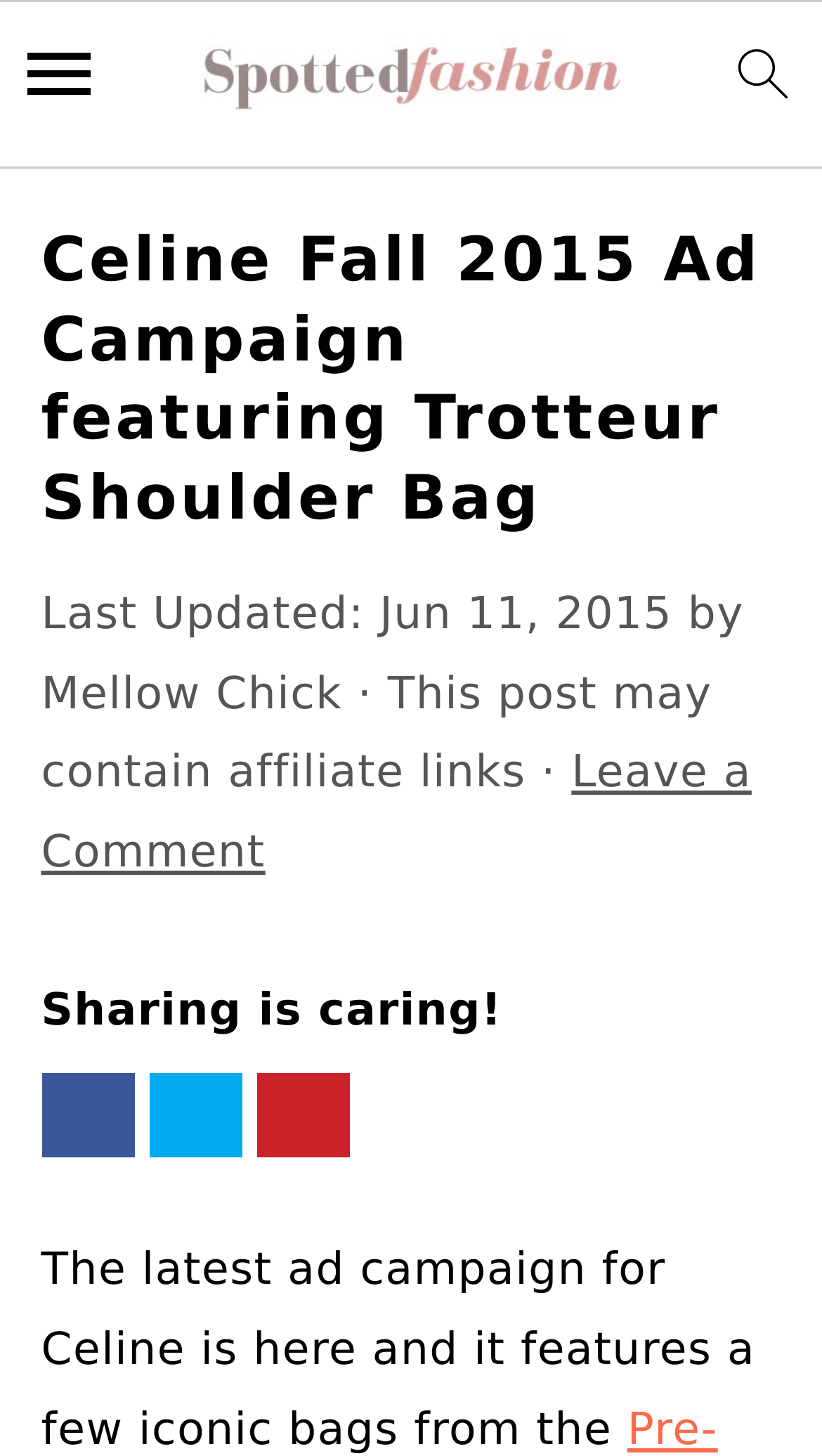Respond with a single word or phrase for the following question: 
What is the name of the shoulder bag featured in the ad campaign?

Trotteur Shoulder Bag